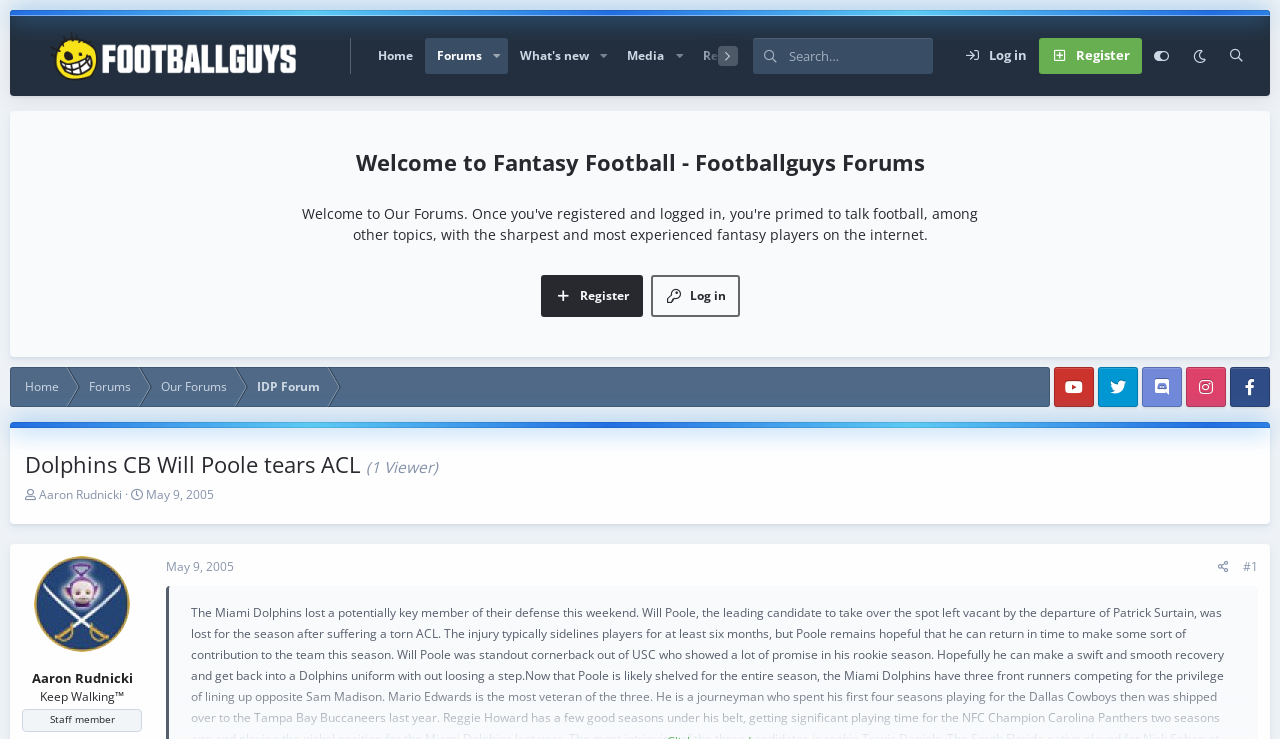Find the bounding box coordinates for the area that should be clicked to accomplish the instruction: "Log in to the forum".

[0.744, 0.051, 0.812, 0.1]